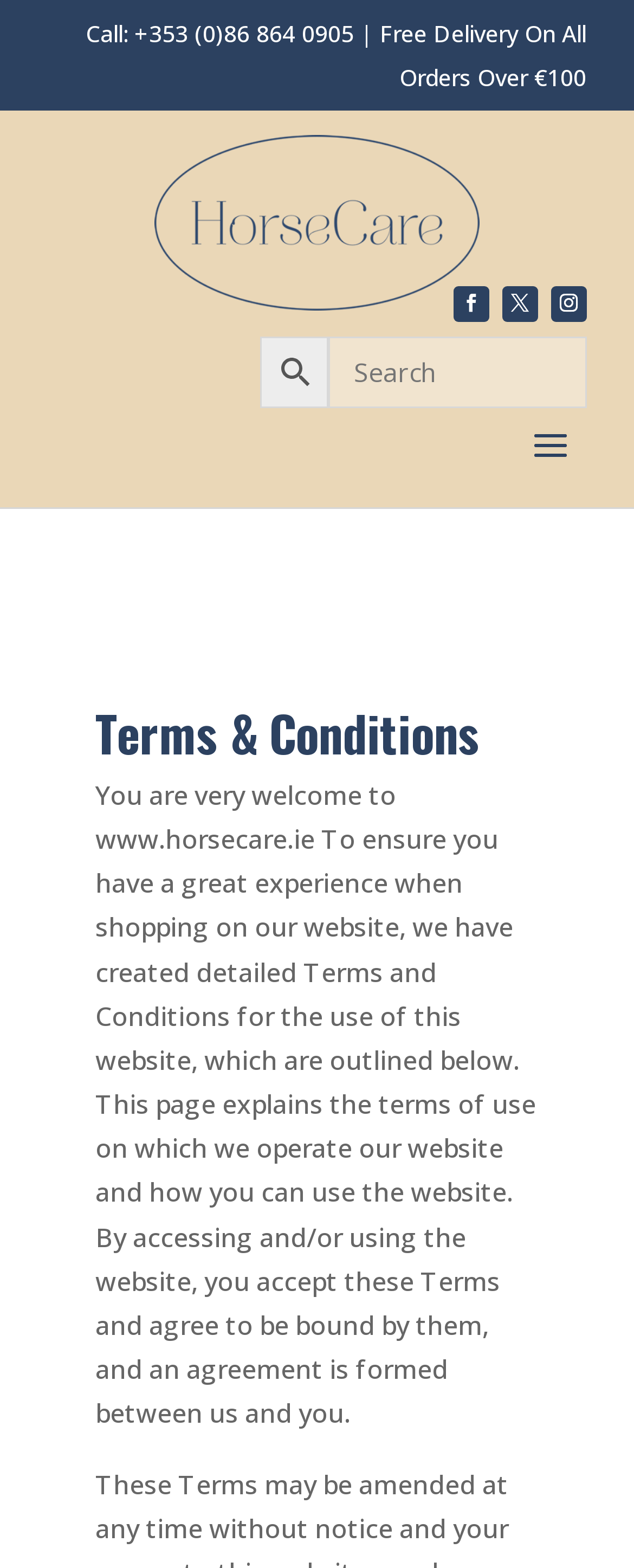Please answer the following question using a single word or phrase: What is the phone number to call?

+353 (0)86 864 0905